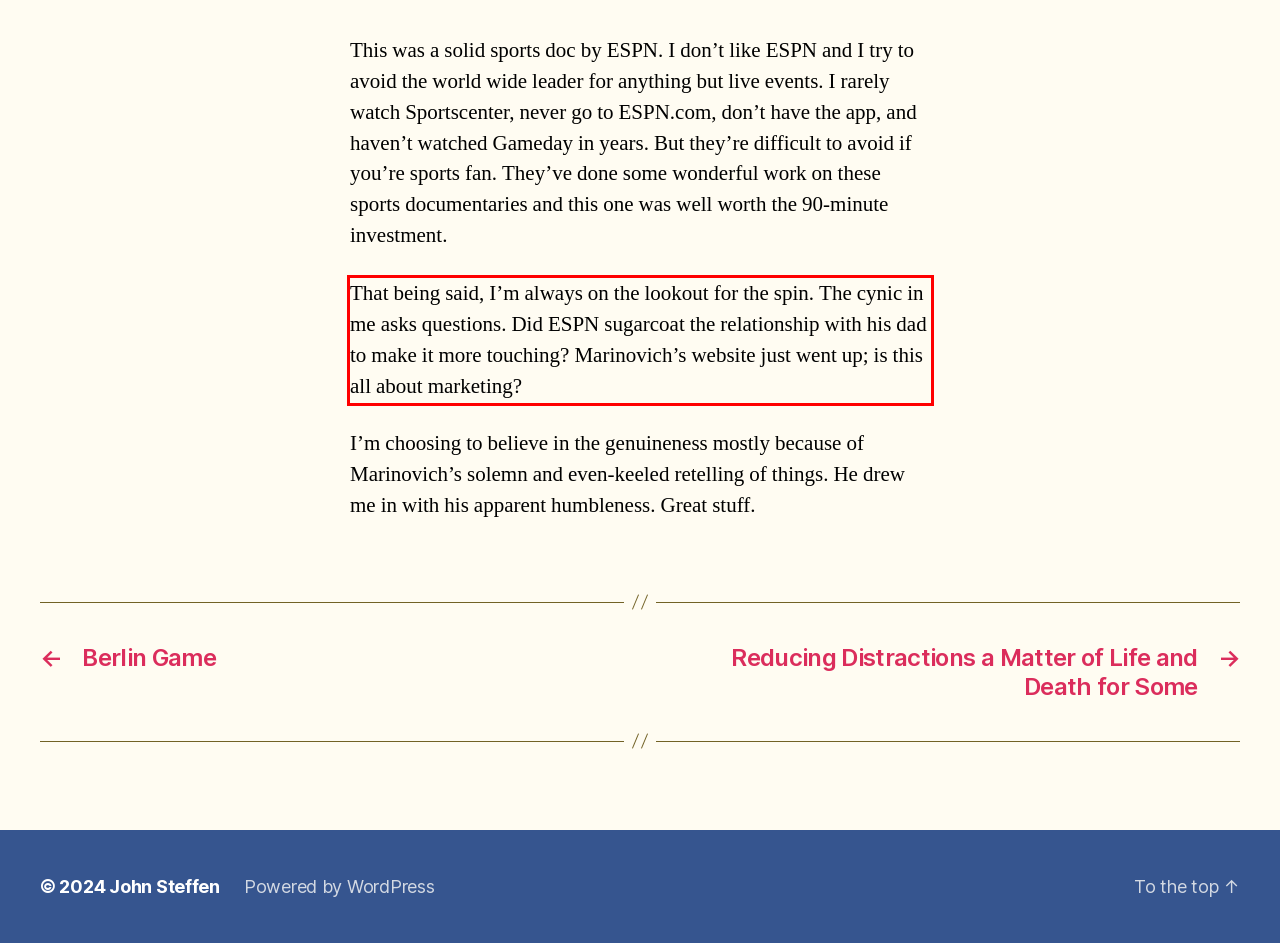Please take the screenshot of the webpage, find the red bounding box, and generate the text content that is within this red bounding box.

That being said, I’m always on the lookout for the spin. The cynic in me asks questions. Did ESPN sugarcoat the relationship with his dad to make it more touching? Marinovich’s website just went up; is this all about marketing?